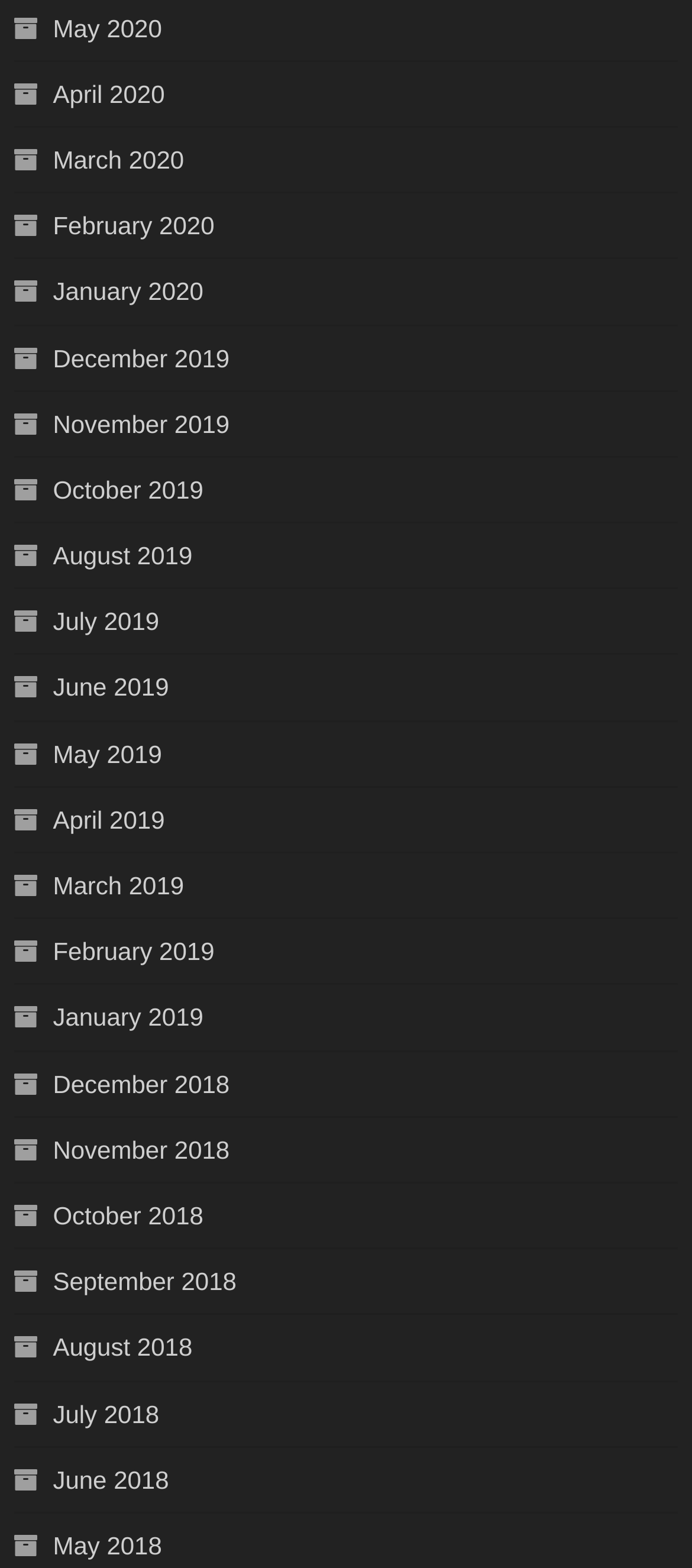Locate the bounding box coordinates of the clickable region to complete the following instruction: "View May 2020 archives."

[0.02, 0.003, 0.234, 0.032]